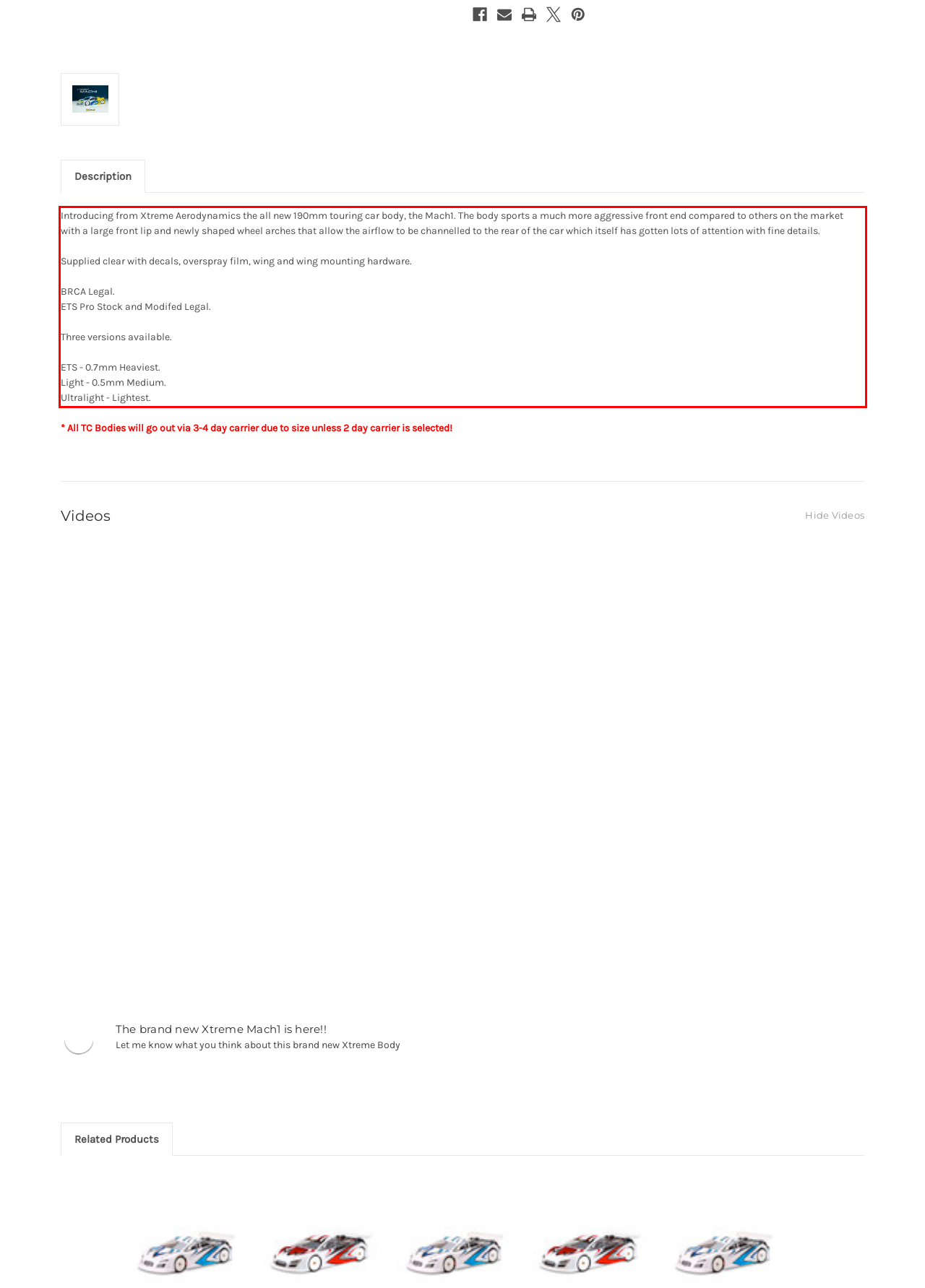Please perform OCR on the UI element surrounded by the red bounding box in the given webpage screenshot and extract its text content.

Introducing from Xtreme Aerodynamics the all new 190mm touring car body, the Mach1. The body sports a much more aggressive front end compared to others on the market with a large front lip and newly shaped wheel arches that allow the airflow to be channelled to the rear of the car which itself has gotten lots of attention with fine details. Supplied clear with decals, overspray film, wing and wing mounting hardware. BRCA Legal. ETS Pro Stock and Modifed Legal. Three versions available. ETS - 0.7mm Heaviest. Light - 0.5mm Medium. Ultralight - Lightest.